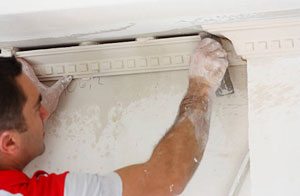What is covering the worker's hands?
Give a detailed response to the question by analyzing the screenshot.

The worker's hands are covered in a dusting of plaster, indicating the hands-on nature of the craft, which suggests that the worker is actively working with plaster to install the coving.